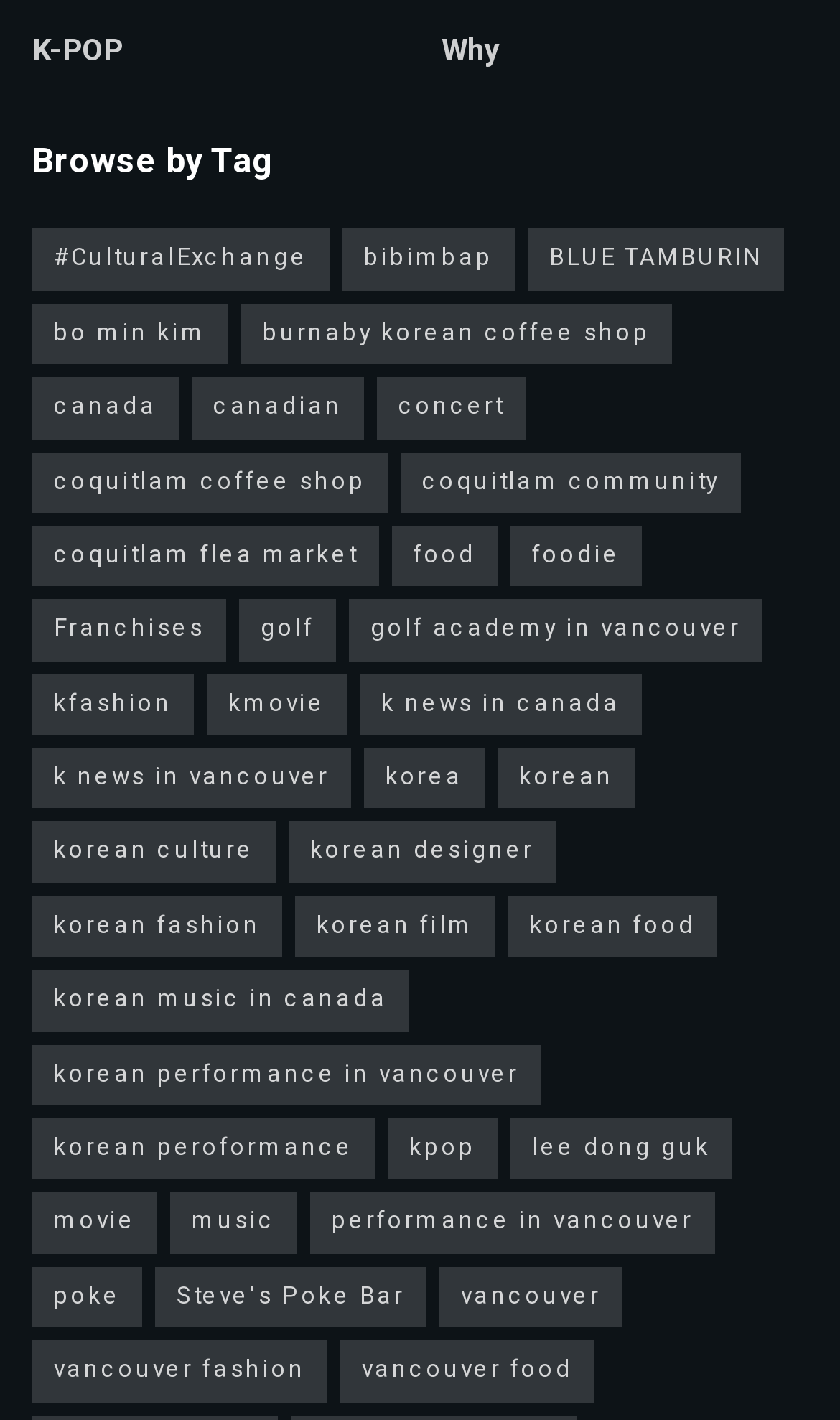Determine the bounding box coordinates for the clickable element to execute this instruction: "View vancouver related content". Provide the coordinates as four float numbers between 0 and 1, i.e., [left, top, right, bottom].

[0.523, 0.892, 0.741, 0.935]